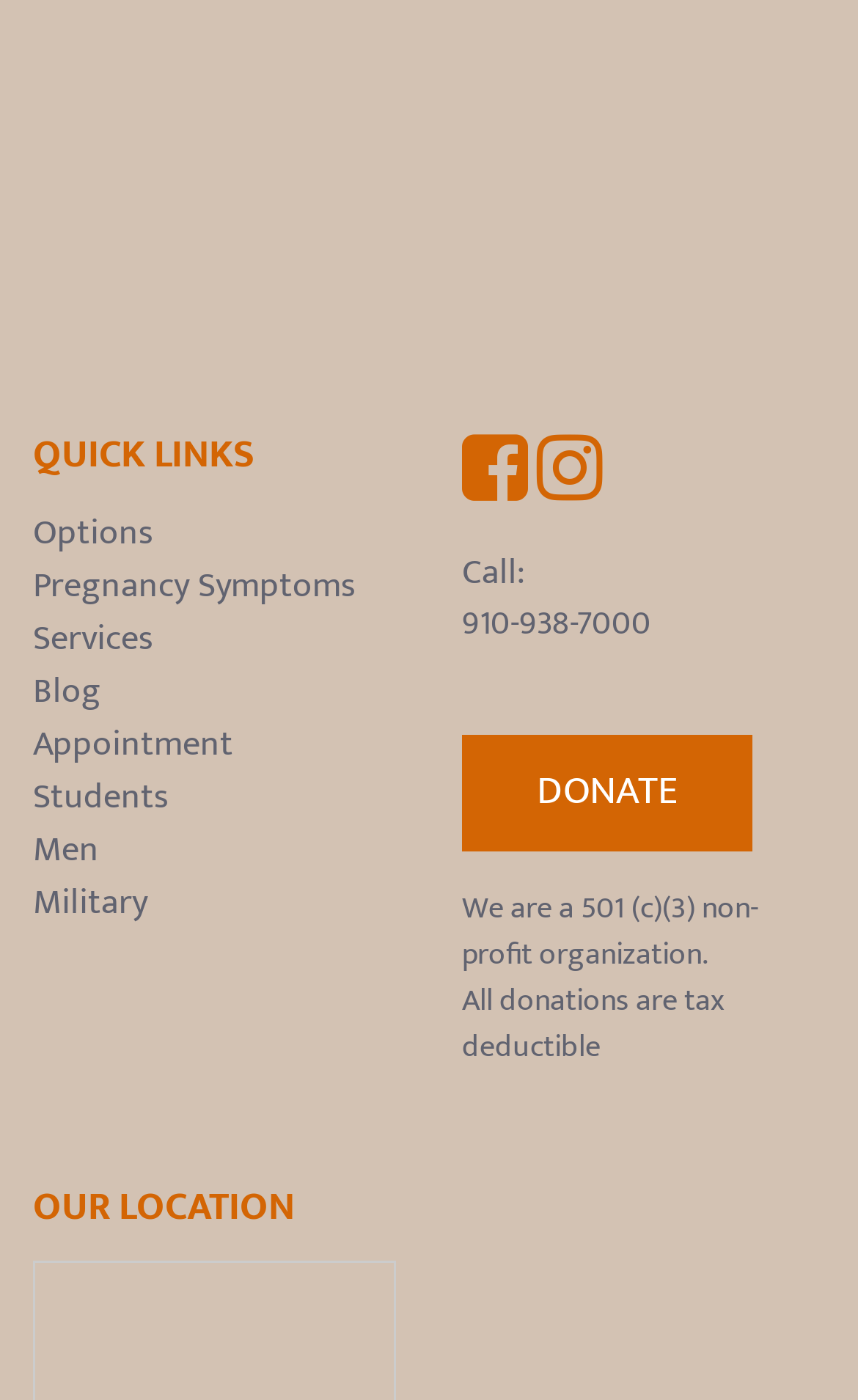What is the location-related section title?
Please respond to the question with a detailed and informative answer.

I found the text 'OUR LOCATION' on the webpage, which seems to be a section title related to the organization's location.